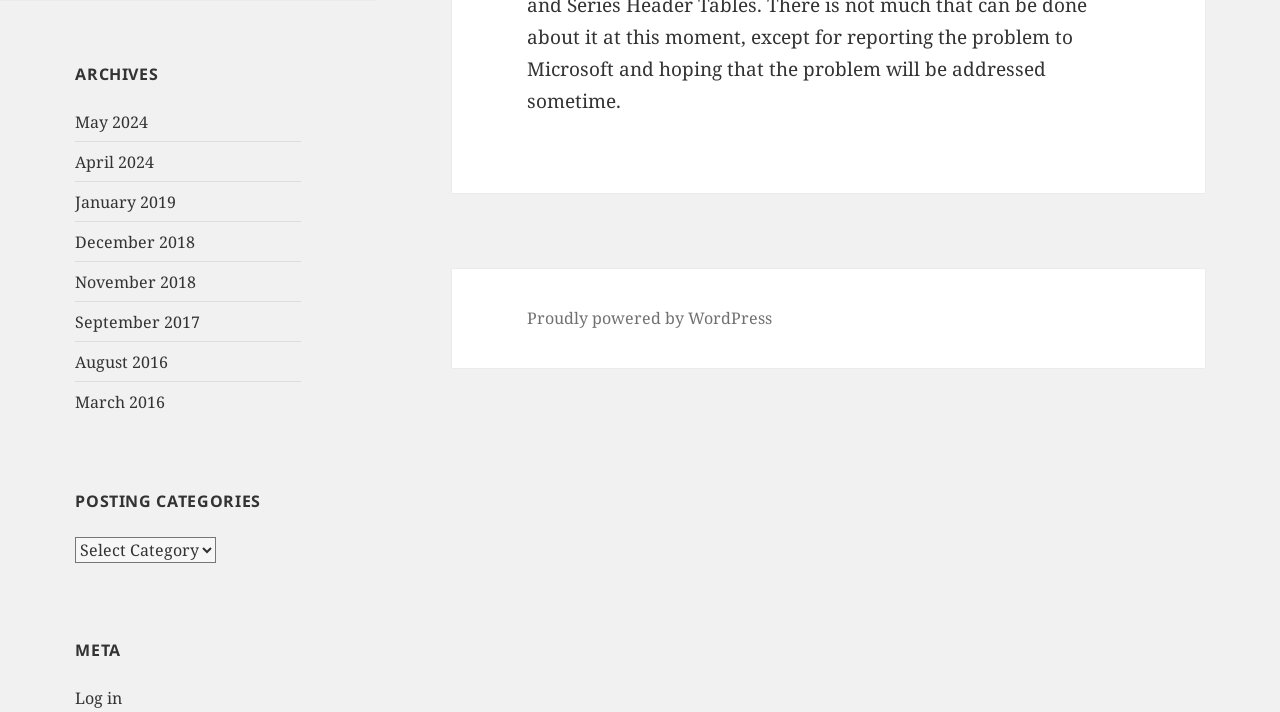Determine the bounding box coordinates of the UI element described below. Use the format (top-left x, top-left y, bottom-right x, bottom-right y) with floating point numbers between 0 and 1: May 2024

[0.059, 0.085, 0.11, 0.109]